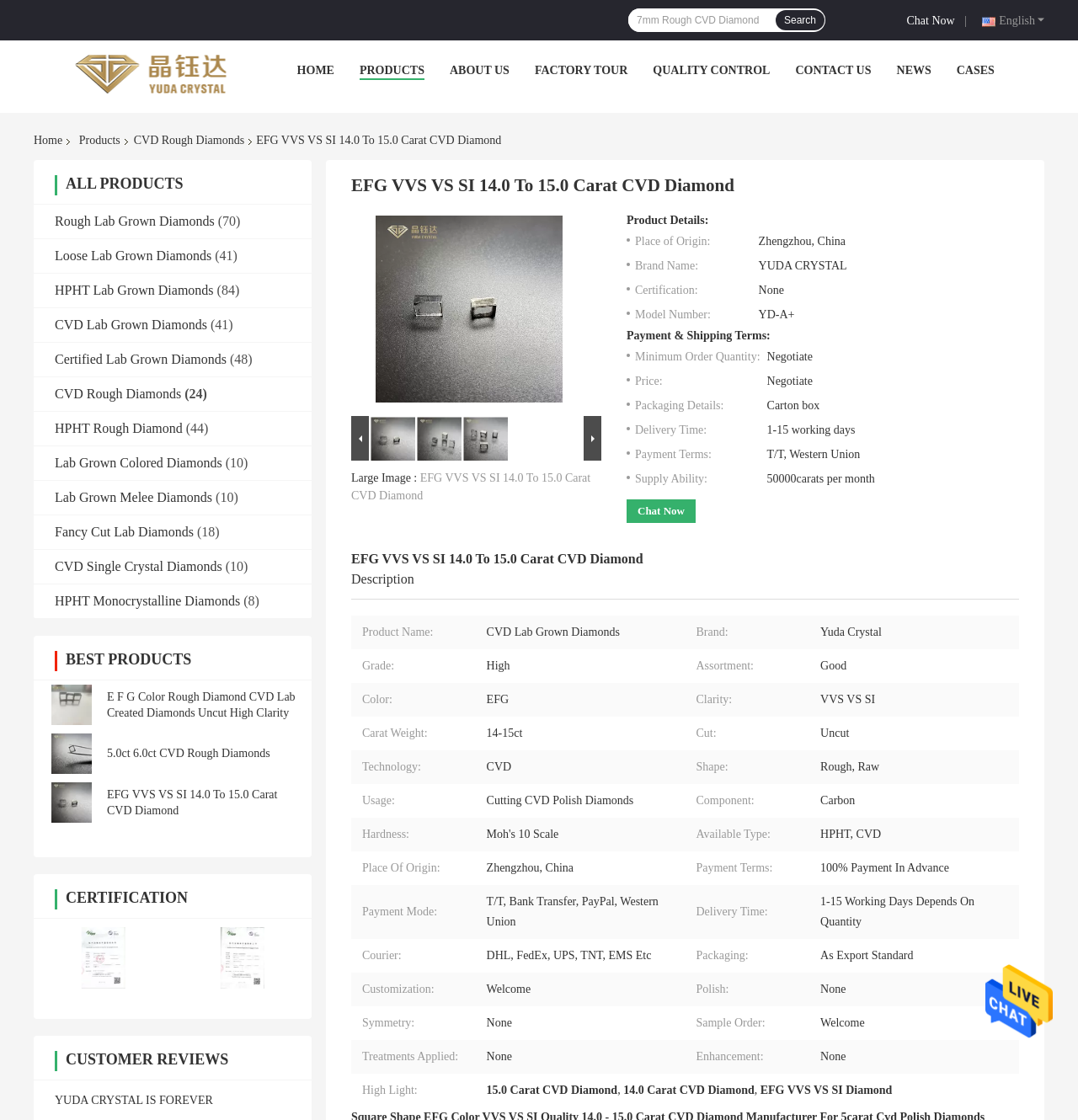How many categories of products are listed?
Refer to the image and give a detailed response to the question.

There are 11 categories of products listed, which can be counted from the headings 'Rough Lab Grown Diamonds', 'Loose Lab Grown Diamonds', ..., 'Fancy Cut Lab Diamonds'.